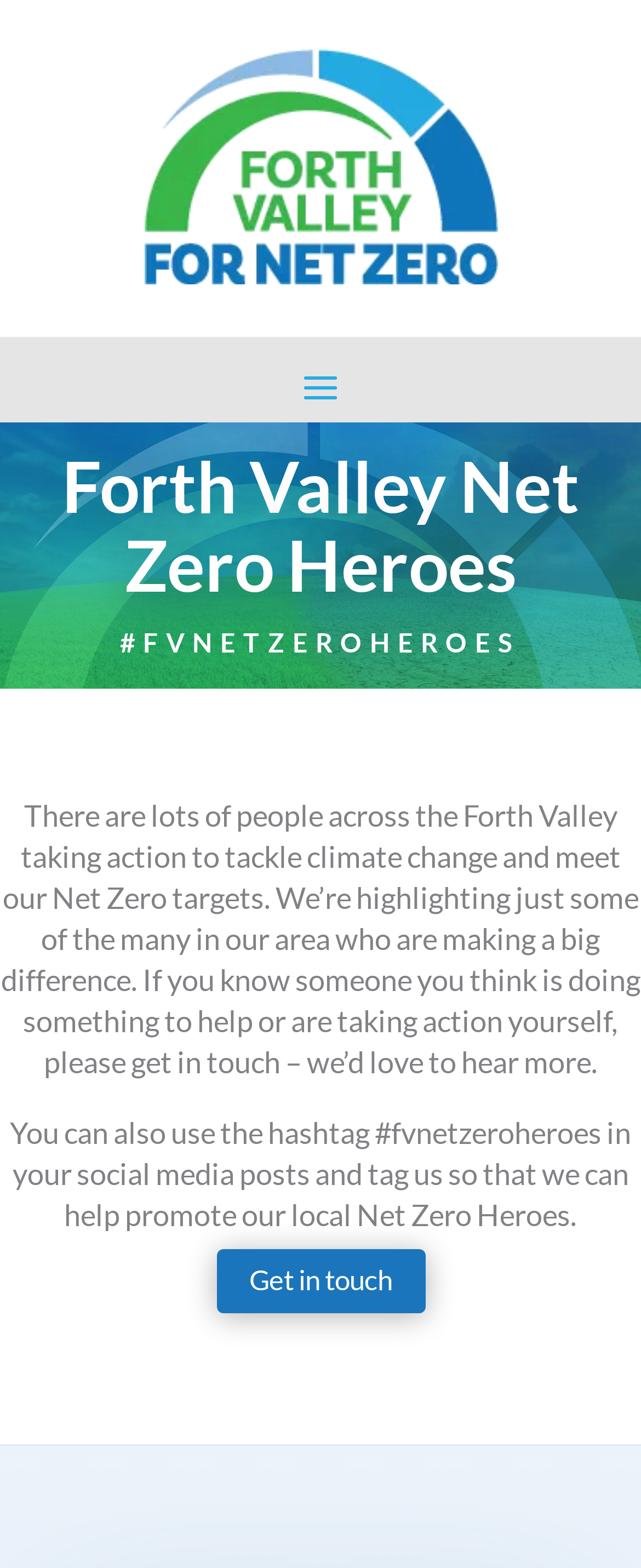Carefully examine the image and provide an in-depth answer to the question: What is the name of the region taking action on climate change?

From the webpage, we can see that the region taking action on climate change is Forth Valley, as mentioned in the text 'There are lots of people across the Forth Valley taking action to tackle climate change and meet our Net Zero targets.'